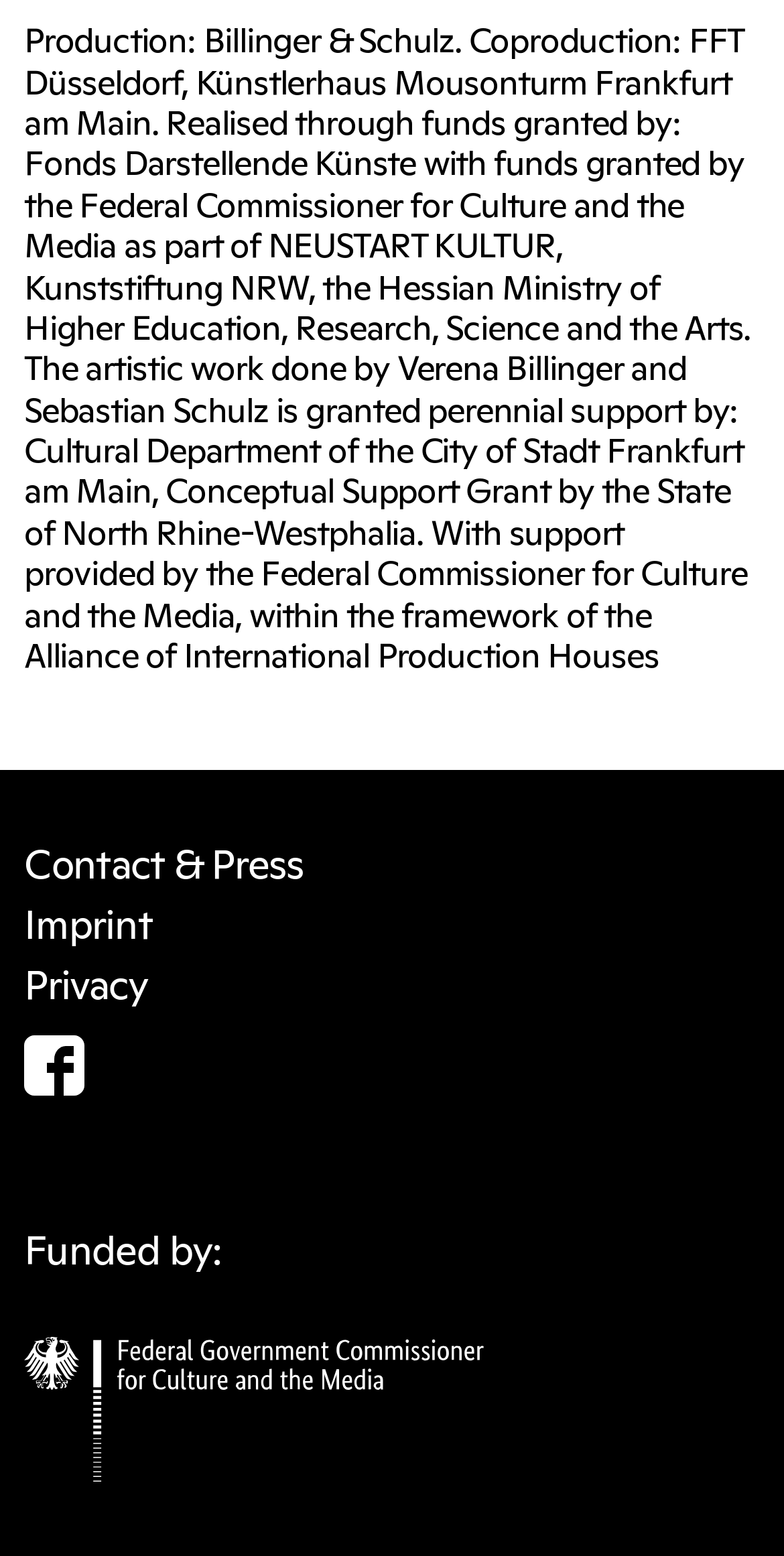Find the bounding box coordinates for the HTML element described as: "Imprint". The coordinates should consist of four float values between 0 and 1, i.e., [left, top, right, bottom].

[0.031, 0.574, 0.195, 0.61]